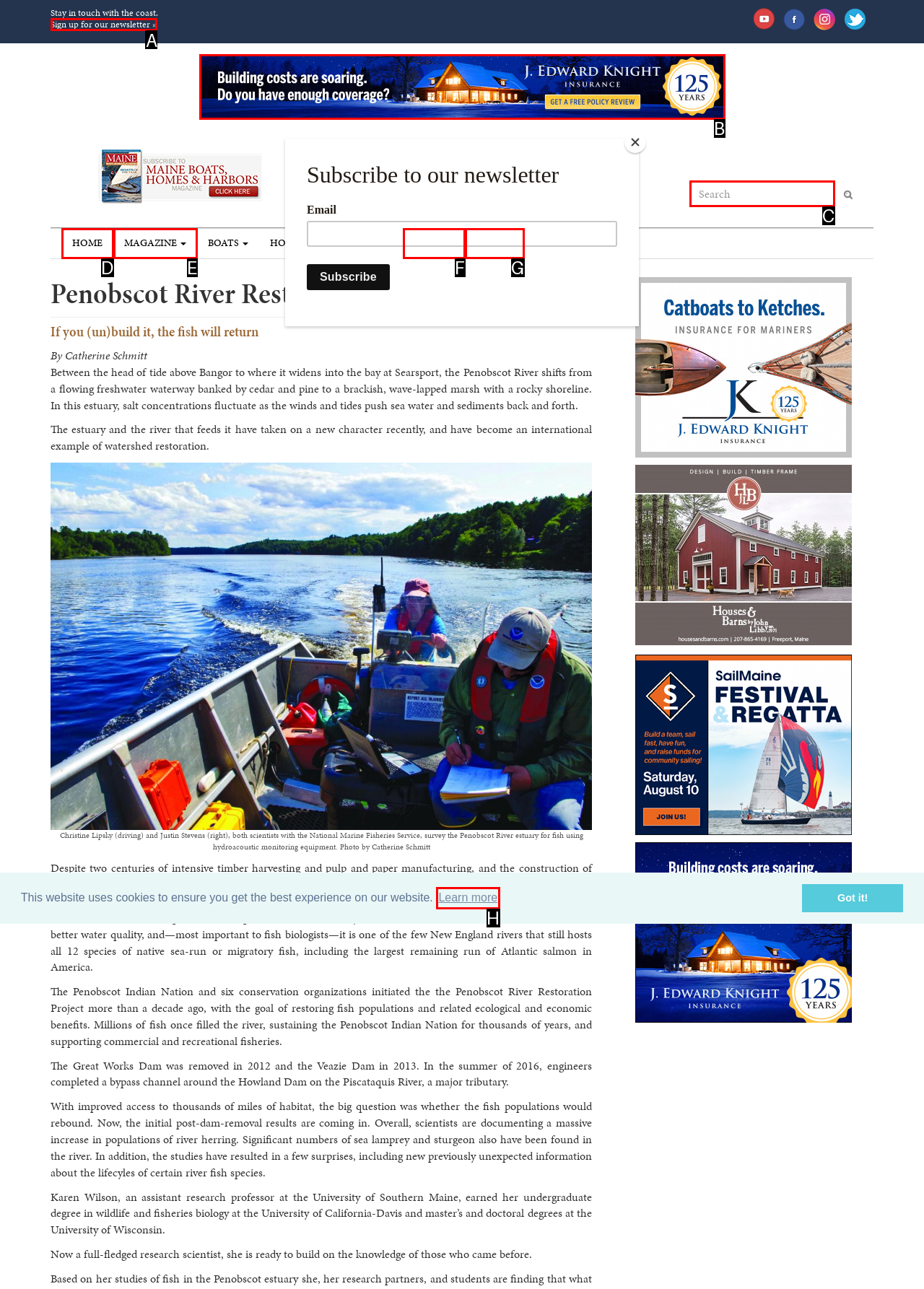To execute the task: Sign up for the newsletter, which one of the highlighted HTML elements should be clicked? Answer with the option's letter from the choices provided.

A